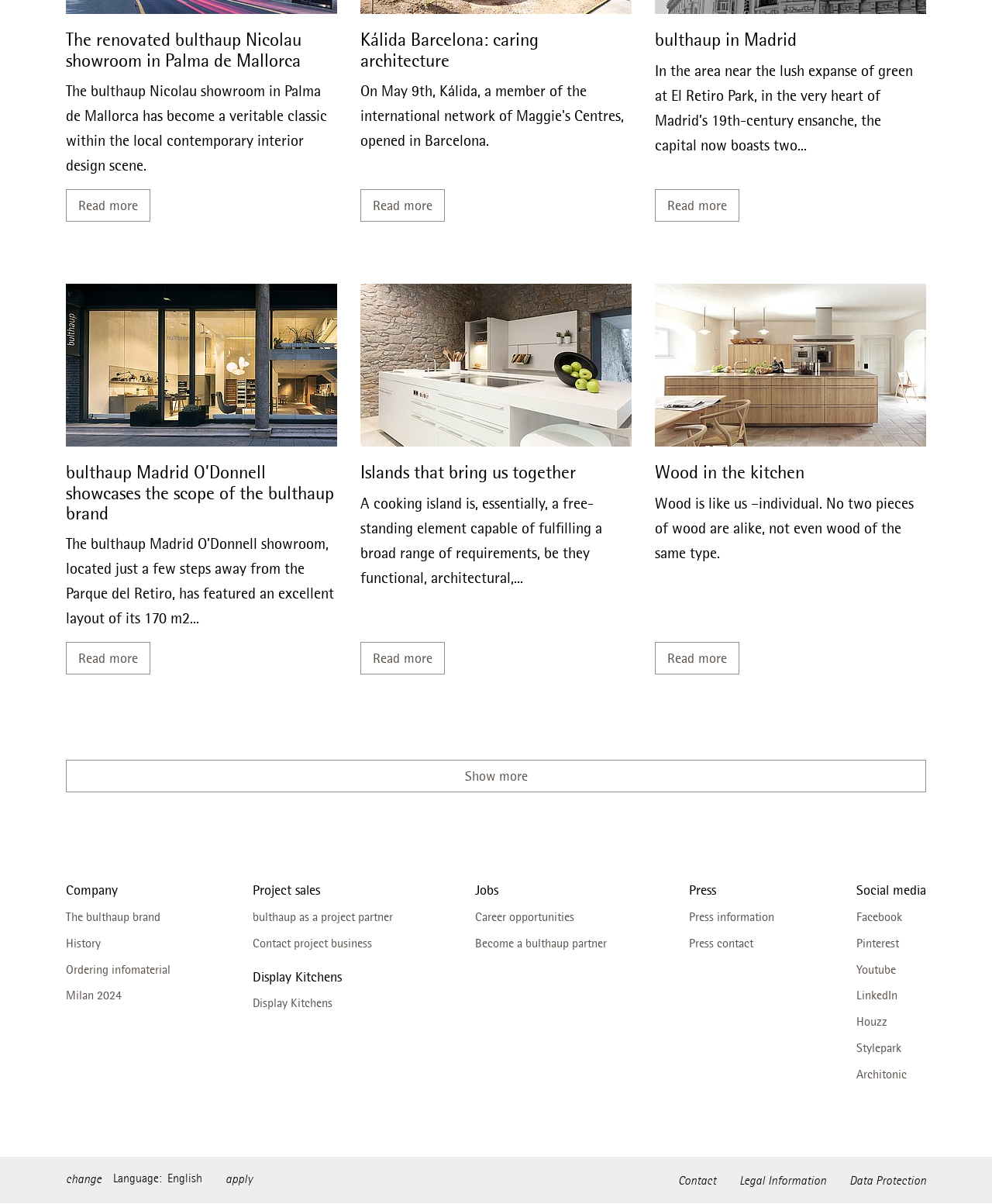Determine the bounding box coordinates for the clickable element to execute this instruction: "Read more about the renovated bulthaup Nicolau showroom in Palma de Mallorca". Provide the coordinates as four float numbers between 0 and 1, i.e., [left, top, right, bottom].

[0.066, 0.157, 0.152, 0.184]